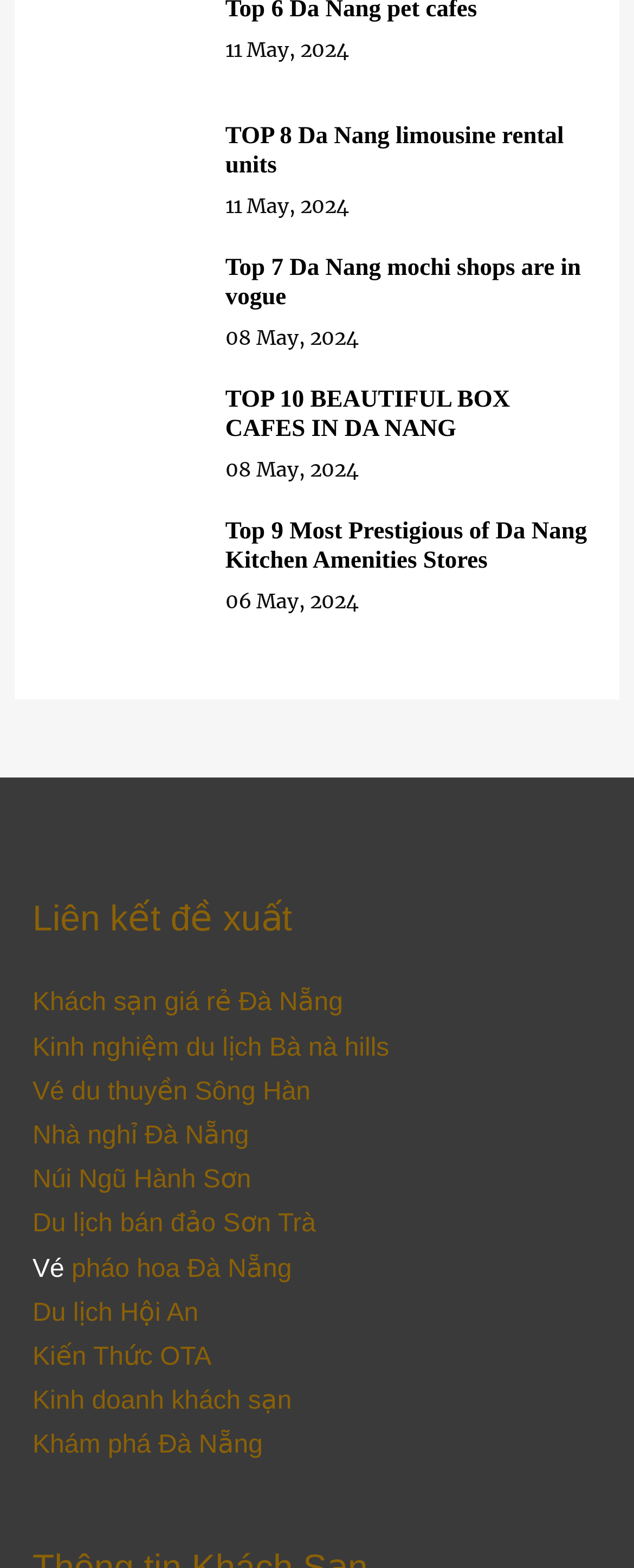Please find the bounding box coordinates of the element's region to be clicked to carry out this instruction: "Read about Top 7 Da Nang mochi shops".

[0.354, 0.163, 0.915, 0.198]